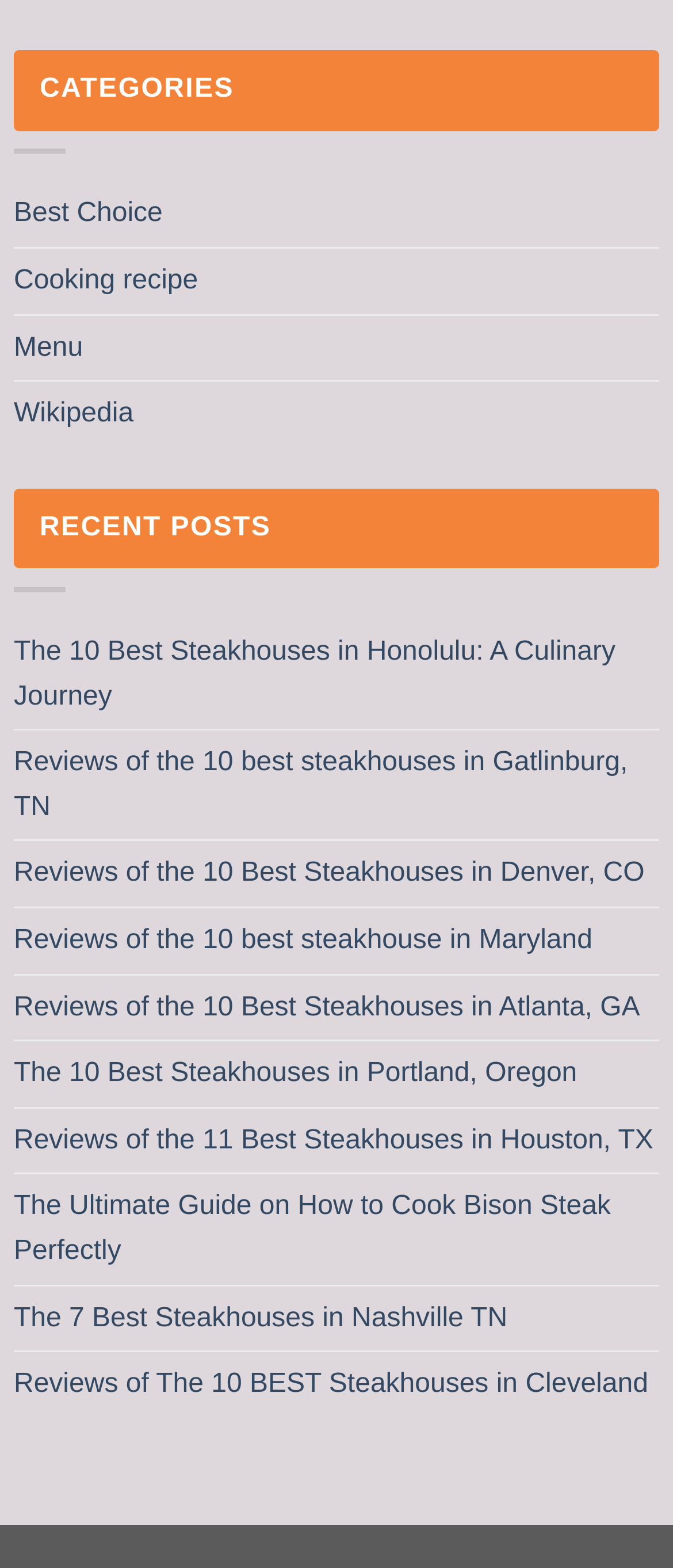Please identify the bounding box coordinates of the element's region that I should click in order to complete the following instruction: "Explore The Ultimate Guide on How to Cook Bison Steak Perfectly". The bounding box coordinates consist of four float numbers between 0 and 1, i.e., [left, top, right, bottom].

[0.021, 0.749, 0.979, 0.819]